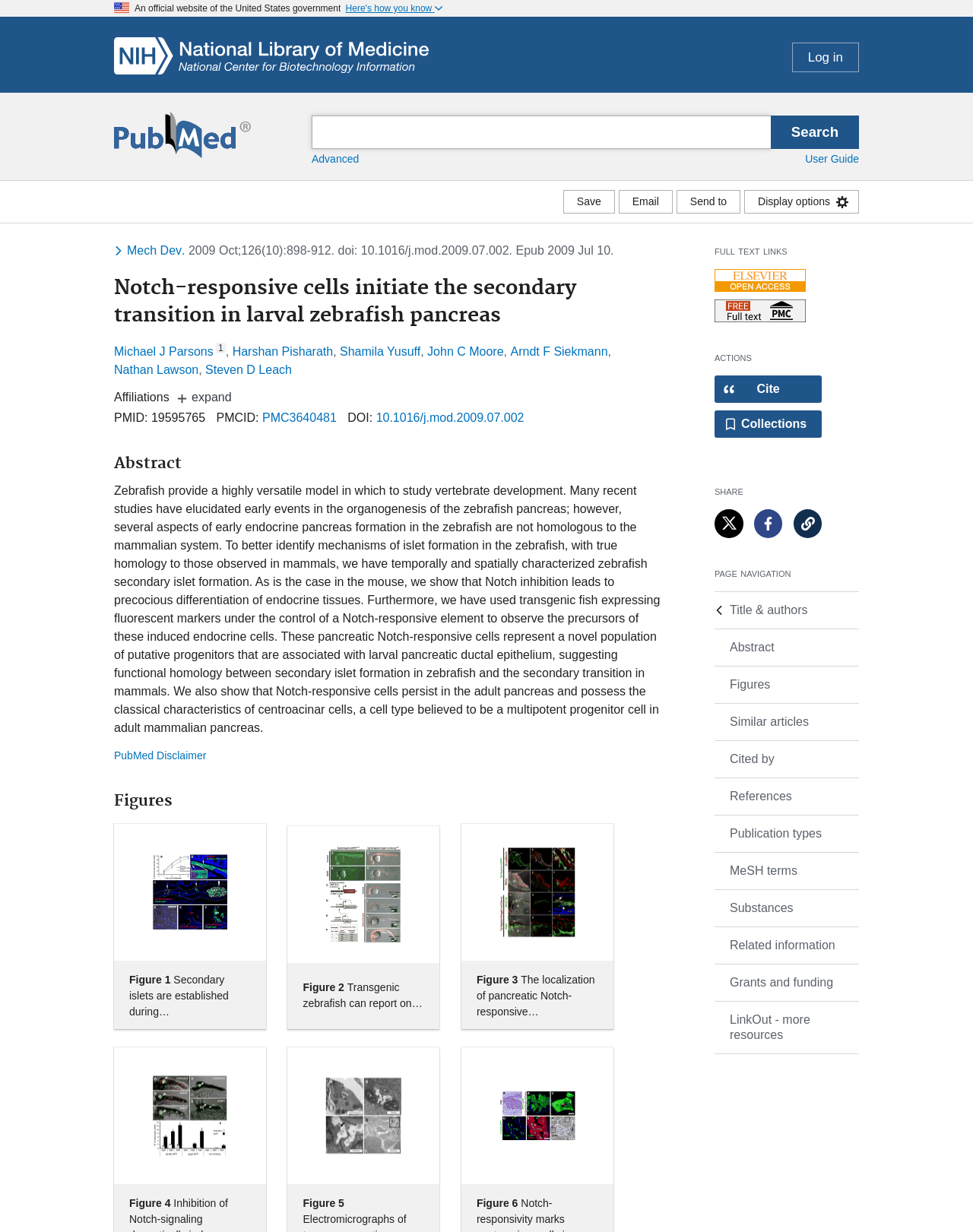Please find the top heading of the webpage and generate its text.

Notch-responsive cells initiate the secondary transition in larval zebrafish pancreas